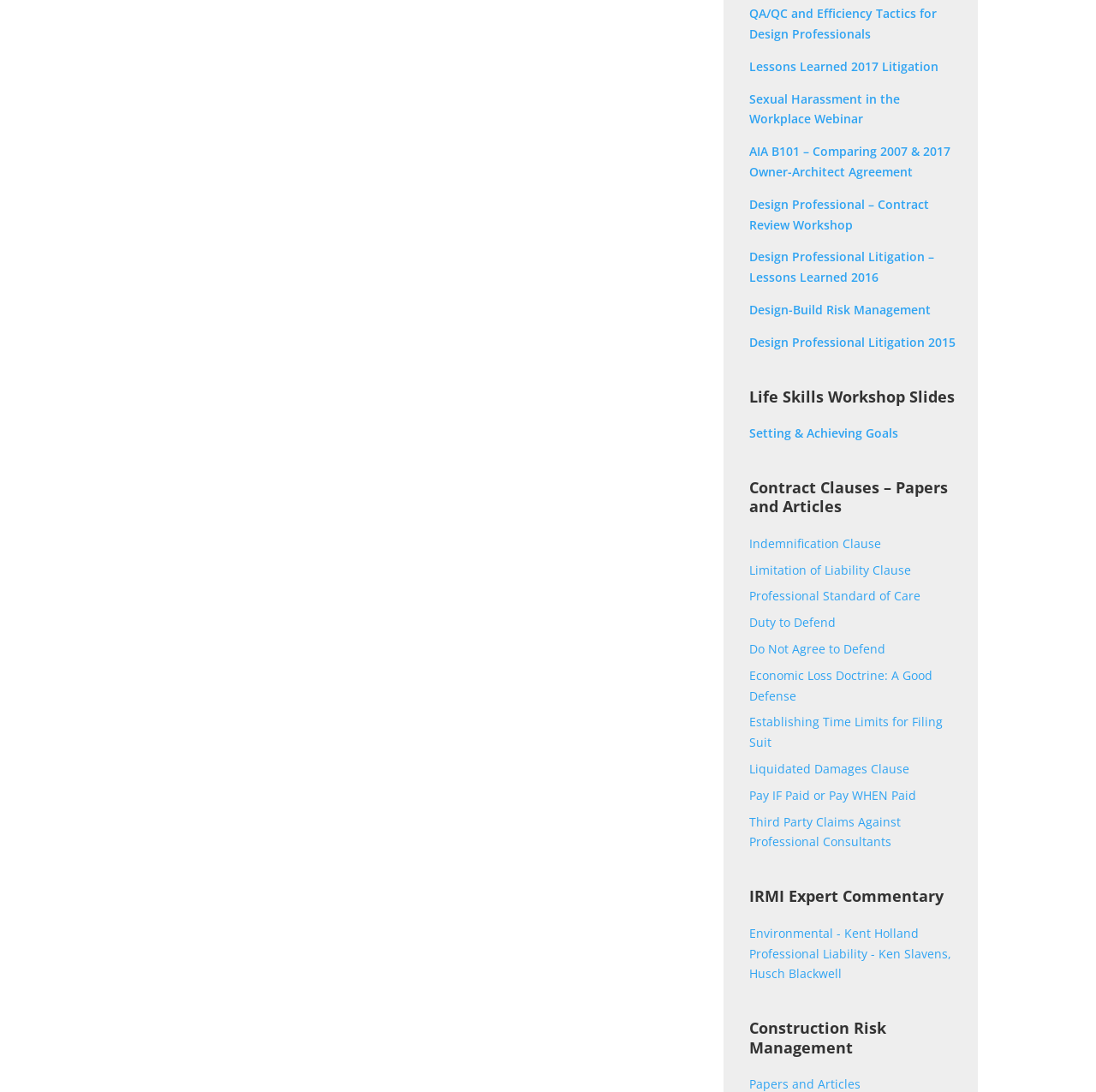Please answer the following query using a single word or phrase: 
What is the topic of the link 'Environmental - Kent Holland'?

Environmental